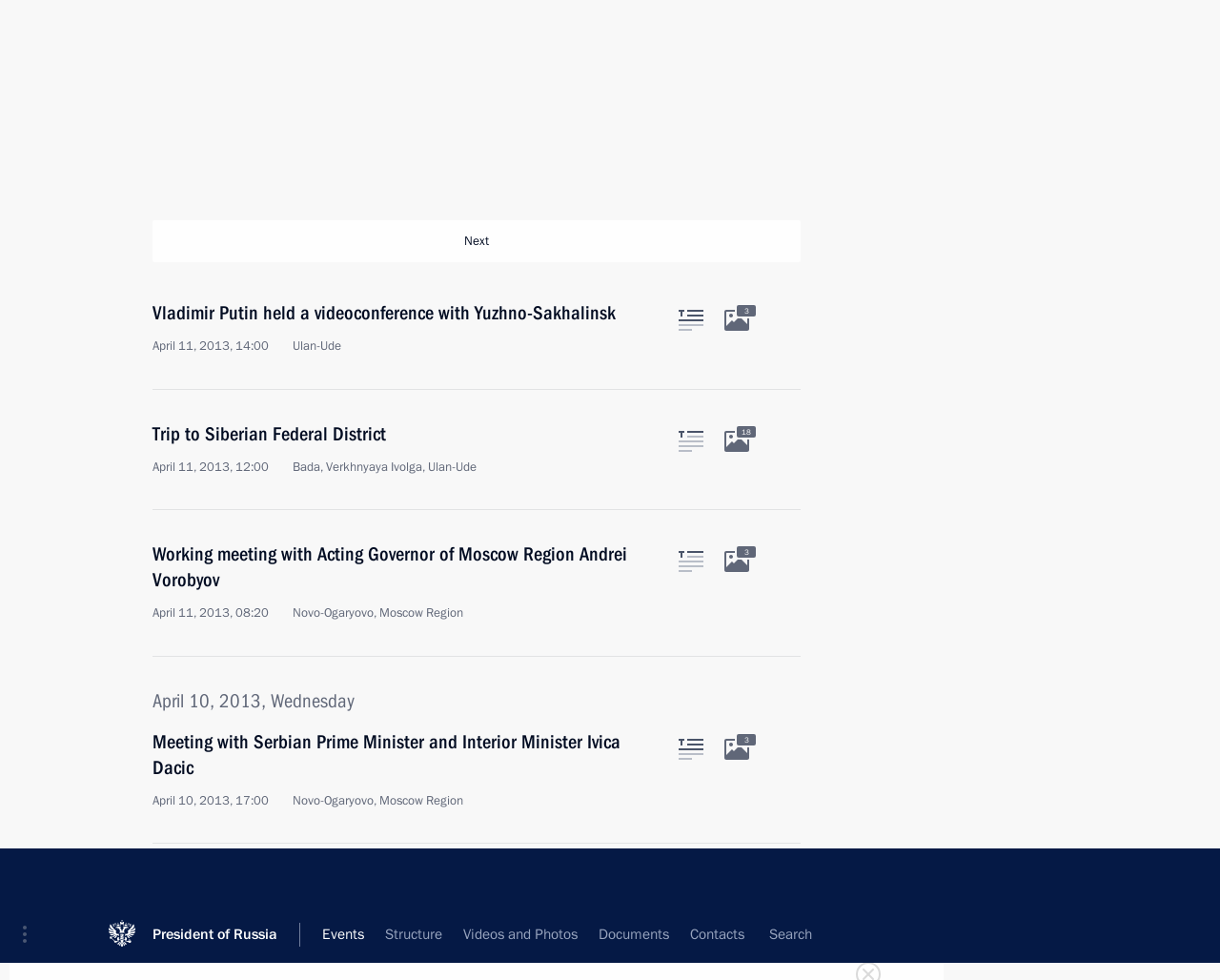Give a short answer using one word or phrase for the question:
What is the name of the Russian President?

Not specified